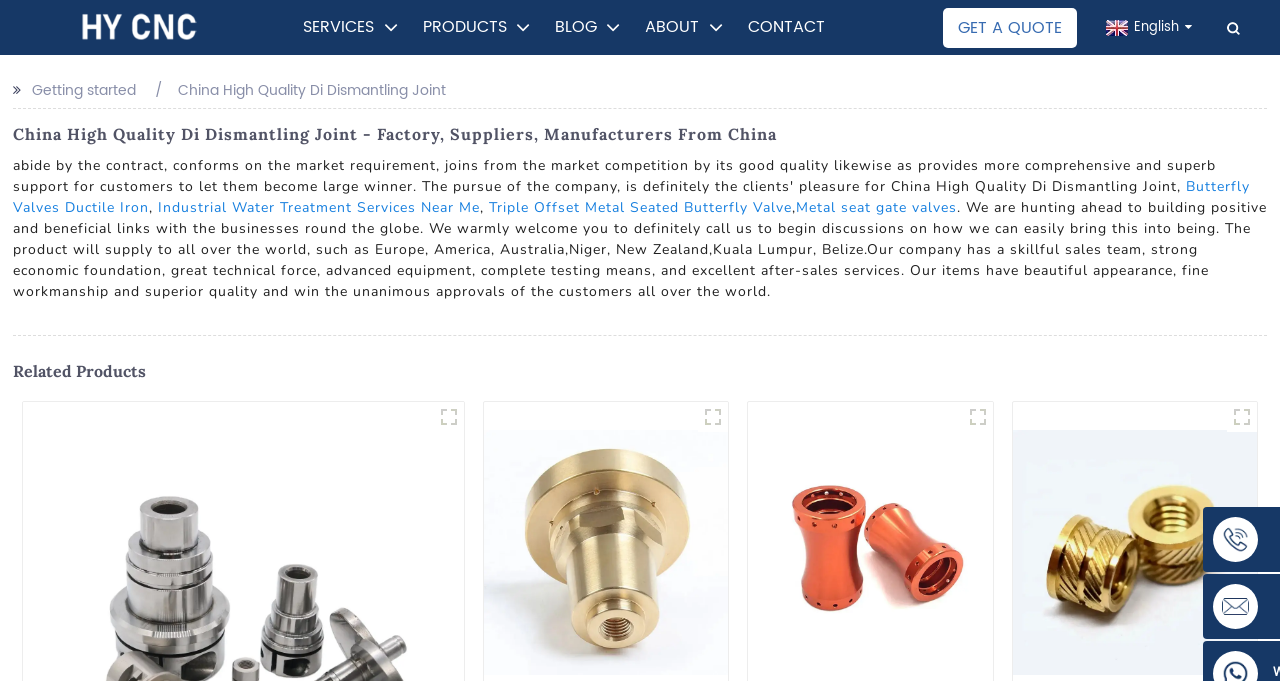What is the company's main product?
Please provide a single word or phrase based on the screenshot.

Di Dismantling Joint